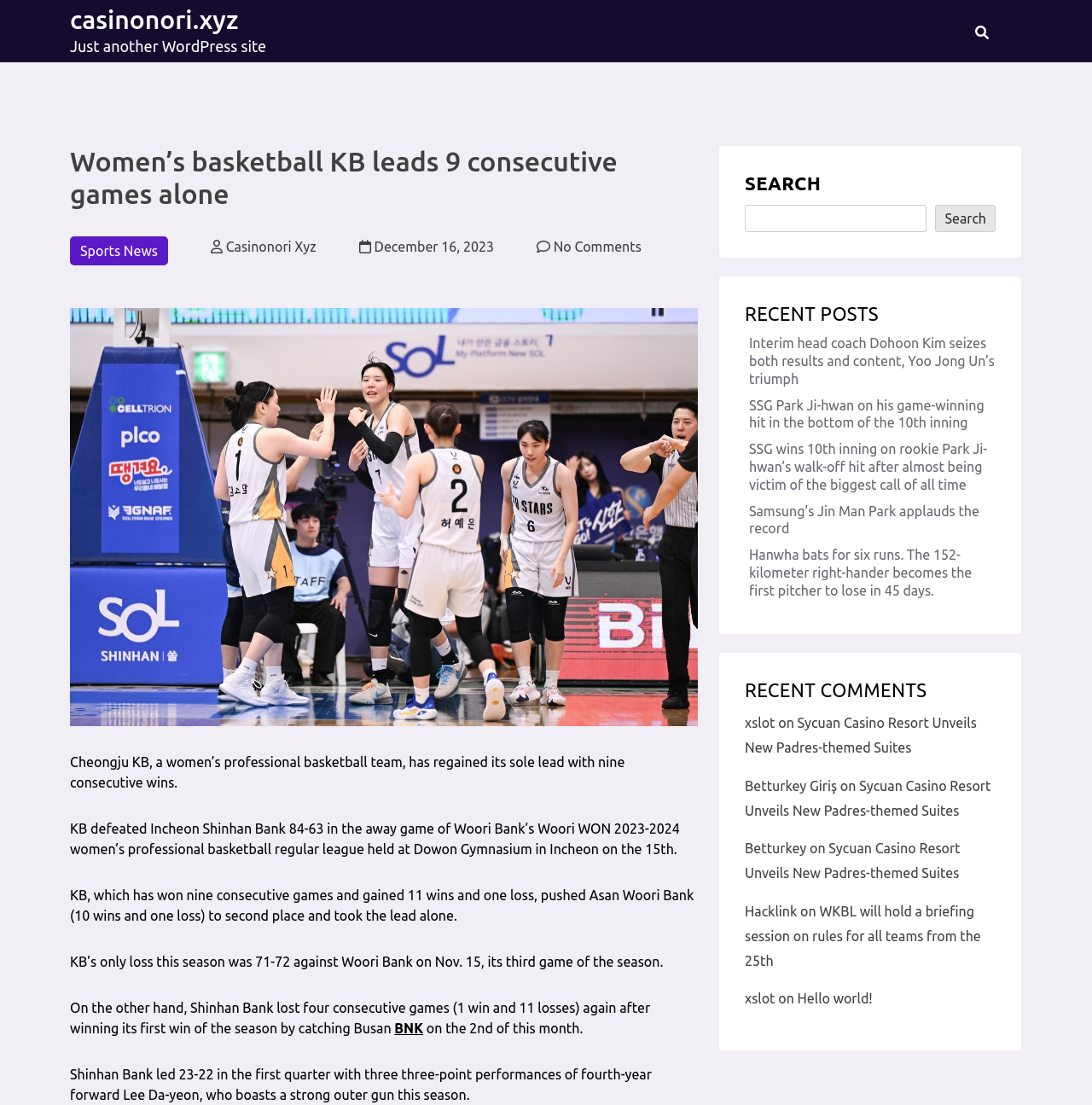How many consecutive losses did Shinhan Bank suffer after winning its first win of the season?
From the image, respond using a single word or phrase.

Four